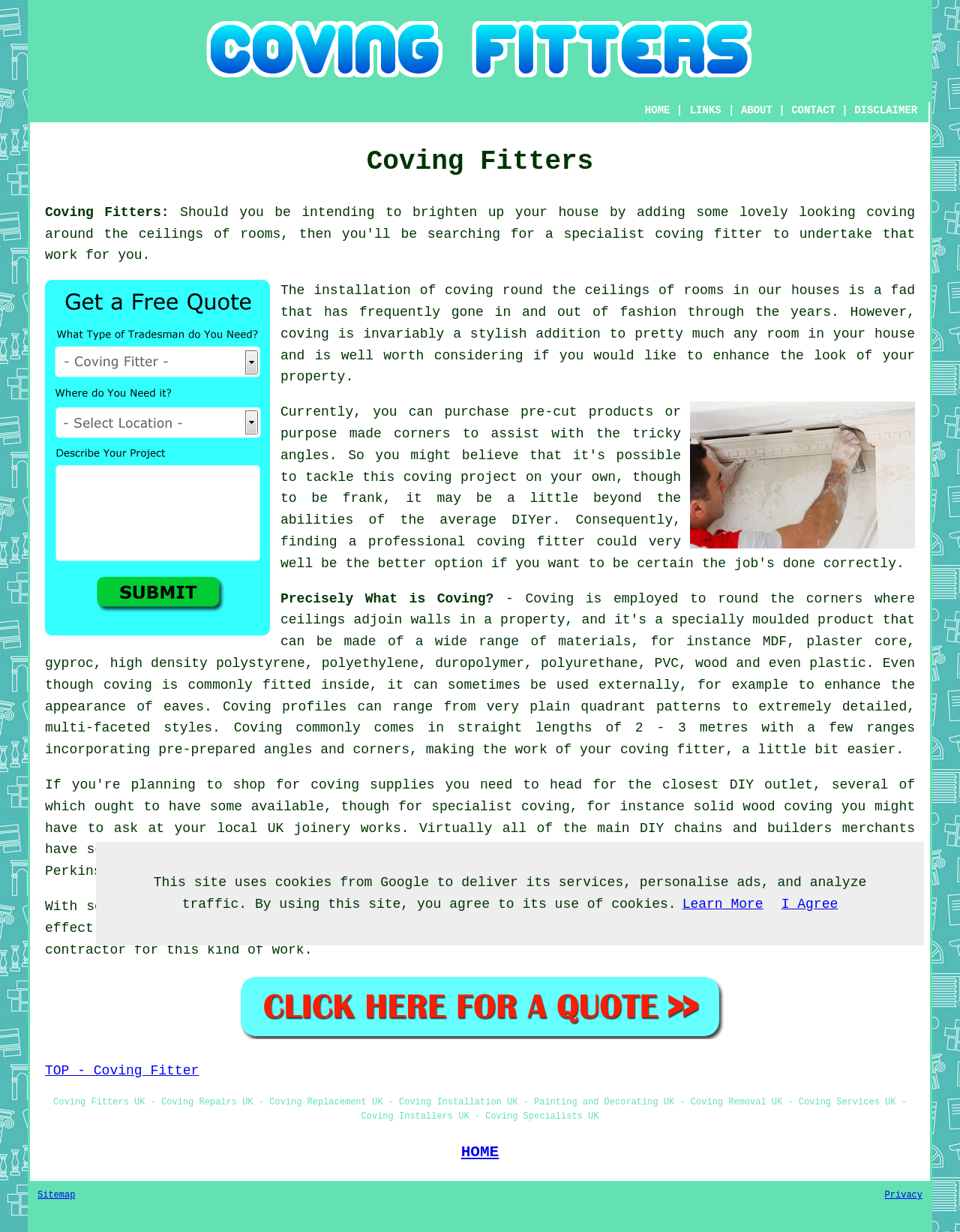Using the element description: "coving", determine the bounding box coordinates. The coordinates should be in the format [left, top, right, bottom], with values between 0 and 1.

[0.747, 0.73, 0.797, 0.742]